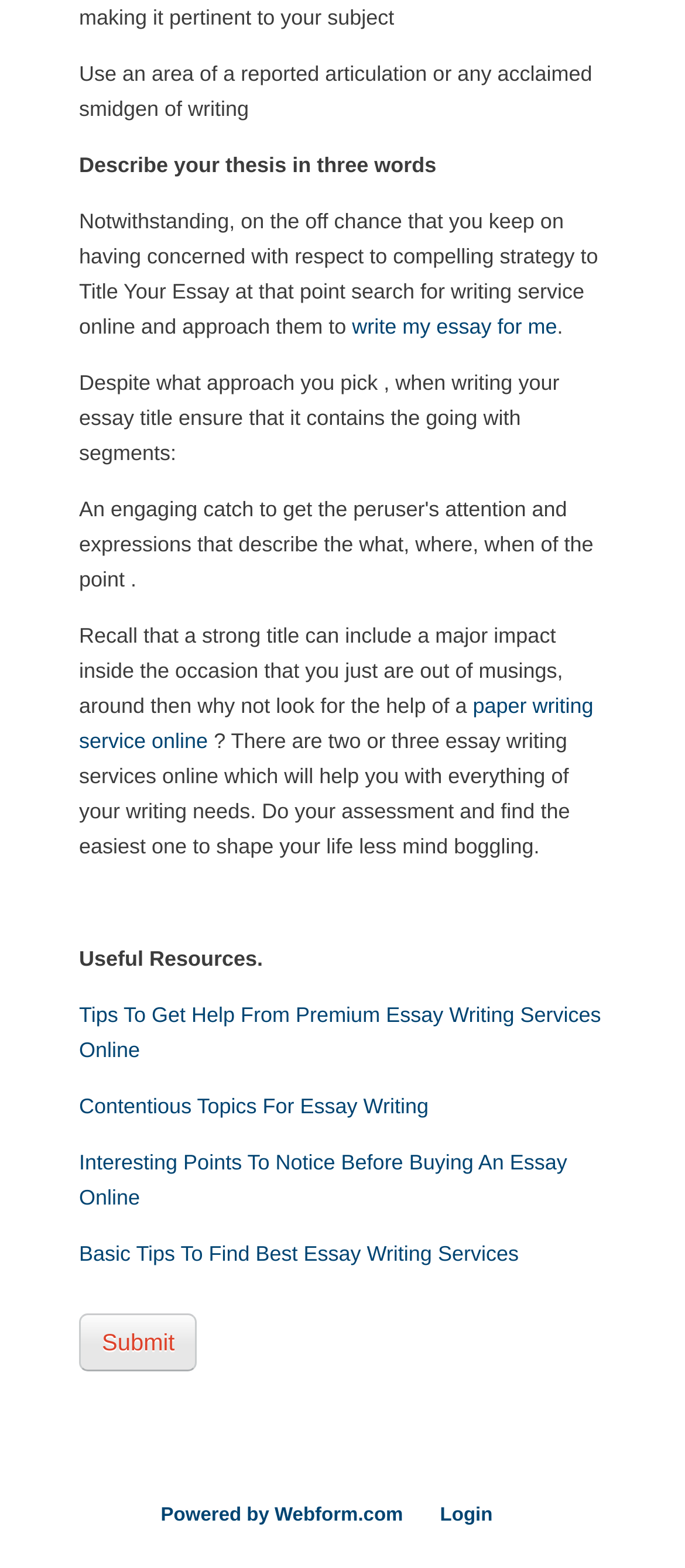Given the content of the image, can you provide a detailed answer to the question?
What is the topic of the first link on the webpage?

The first link on the webpage is 'write my essay for me', which suggests that it is related to essay writing services. This link is likely pointing to a service that can assist users with writing their essays.